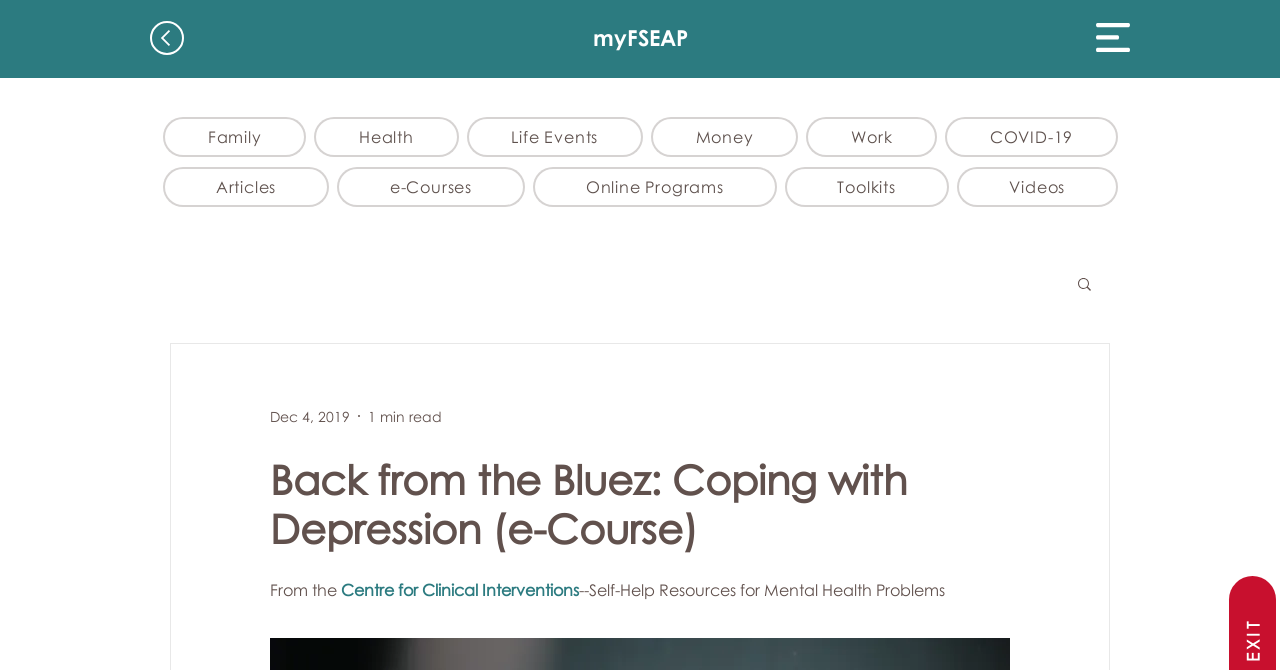Please locate the bounding box coordinates of the element's region that needs to be clicked to follow the instruction: "search for something". The bounding box coordinates should be provided as four float numbers between 0 and 1, i.e., [left, top, right, bottom].

[0.84, 0.41, 0.855, 0.442]